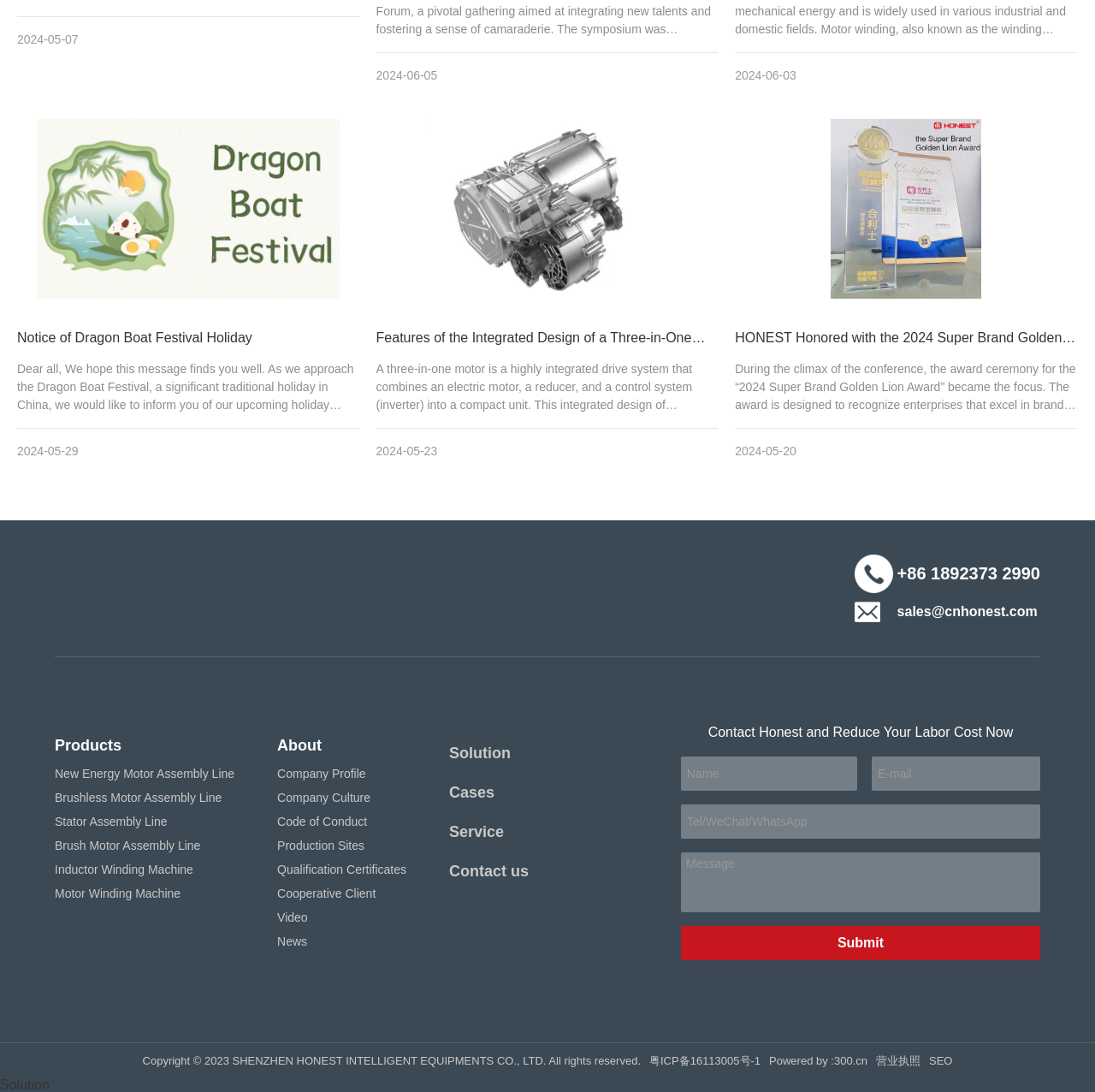Please identify the bounding box coordinates of the element on the webpage that should be clicked to follow this instruction: "Click on Sports". The bounding box coordinates should be given as four float numbers between 0 and 1, formatted as [left, top, right, bottom].

None